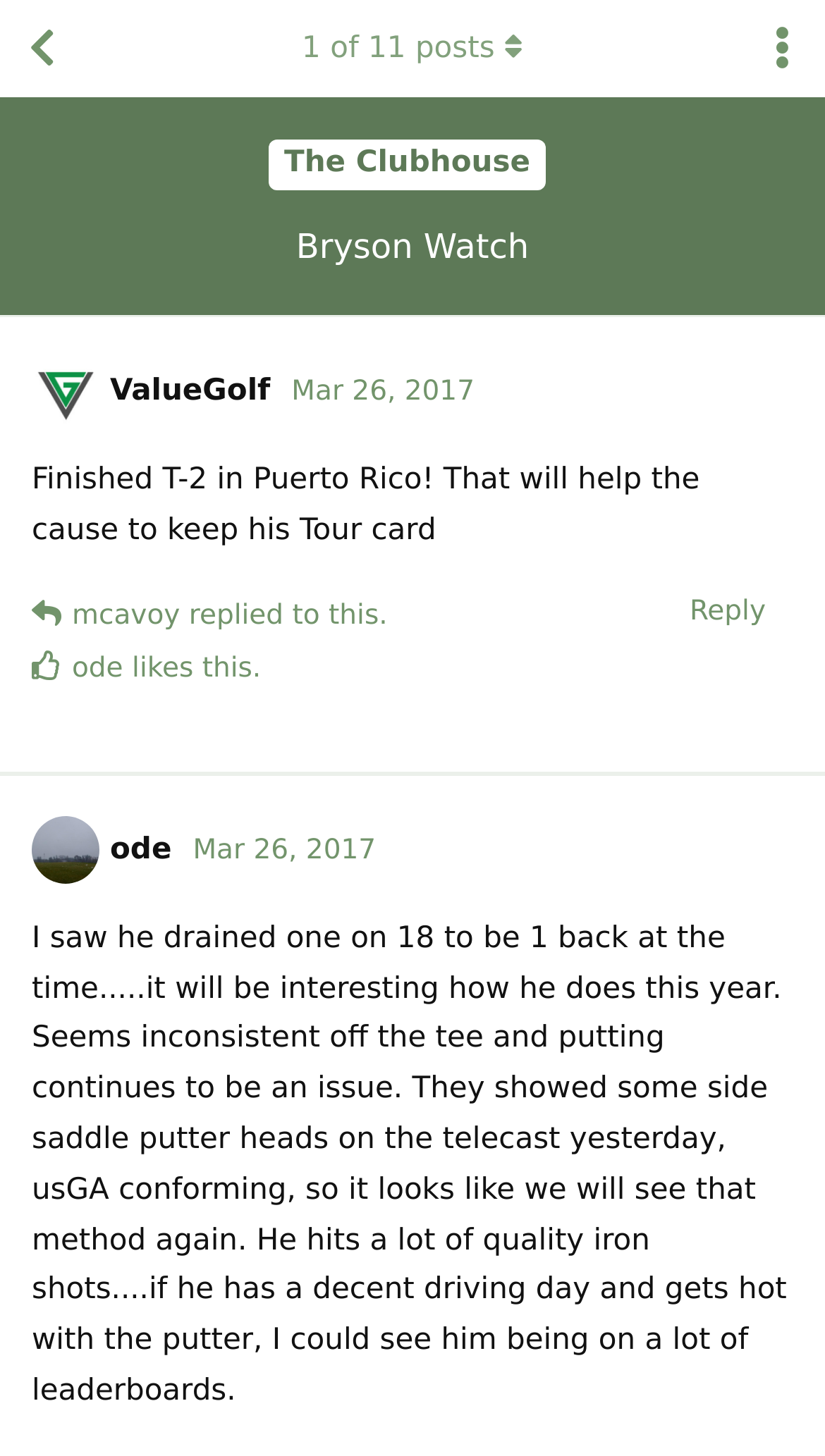Find the bounding box coordinates for the area you need to click to carry out the instruction: "View ValueGolf's profile". The coordinates should be four float numbers between 0 and 1, indicated as [left, top, right, bottom].

[0.038, 0.256, 0.328, 0.28]